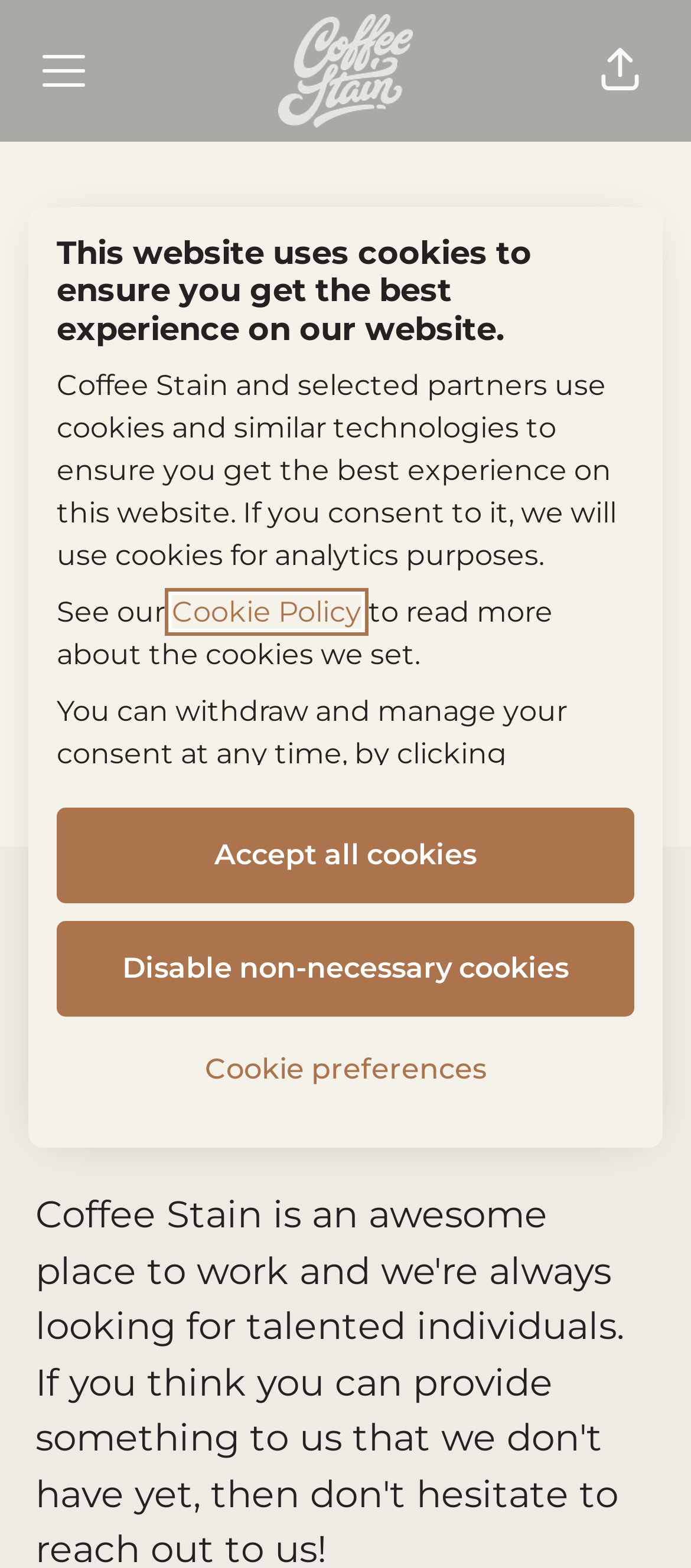Show the bounding box coordinates for the HTML element as described: "Career menu".

[0.021, 0.014, 0.164, 0.077]